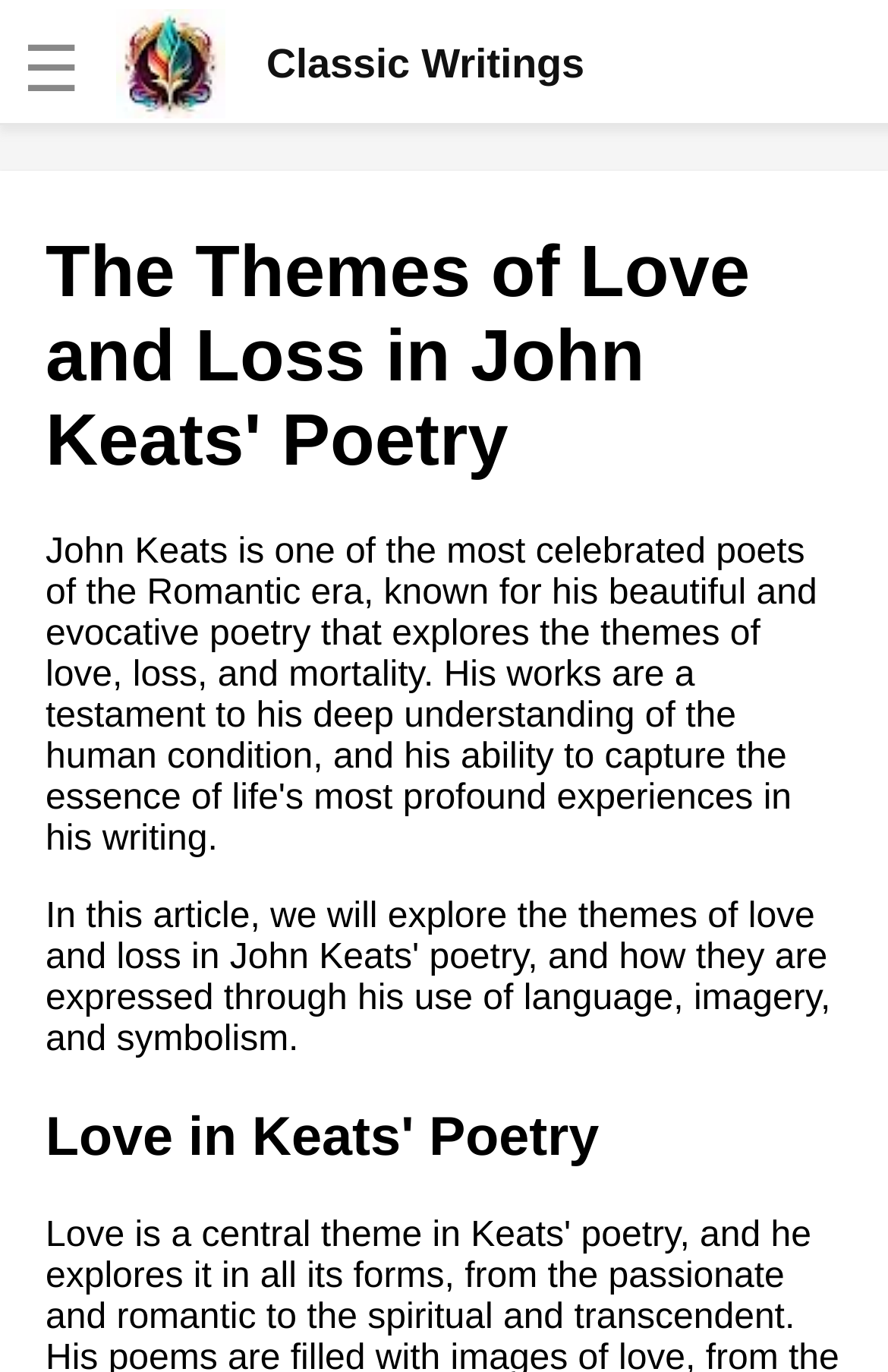Predict the bounding box of the UI element that fits this description: "parent_node: ☰".

[0.01, 0.005, 0.044, 0.027]